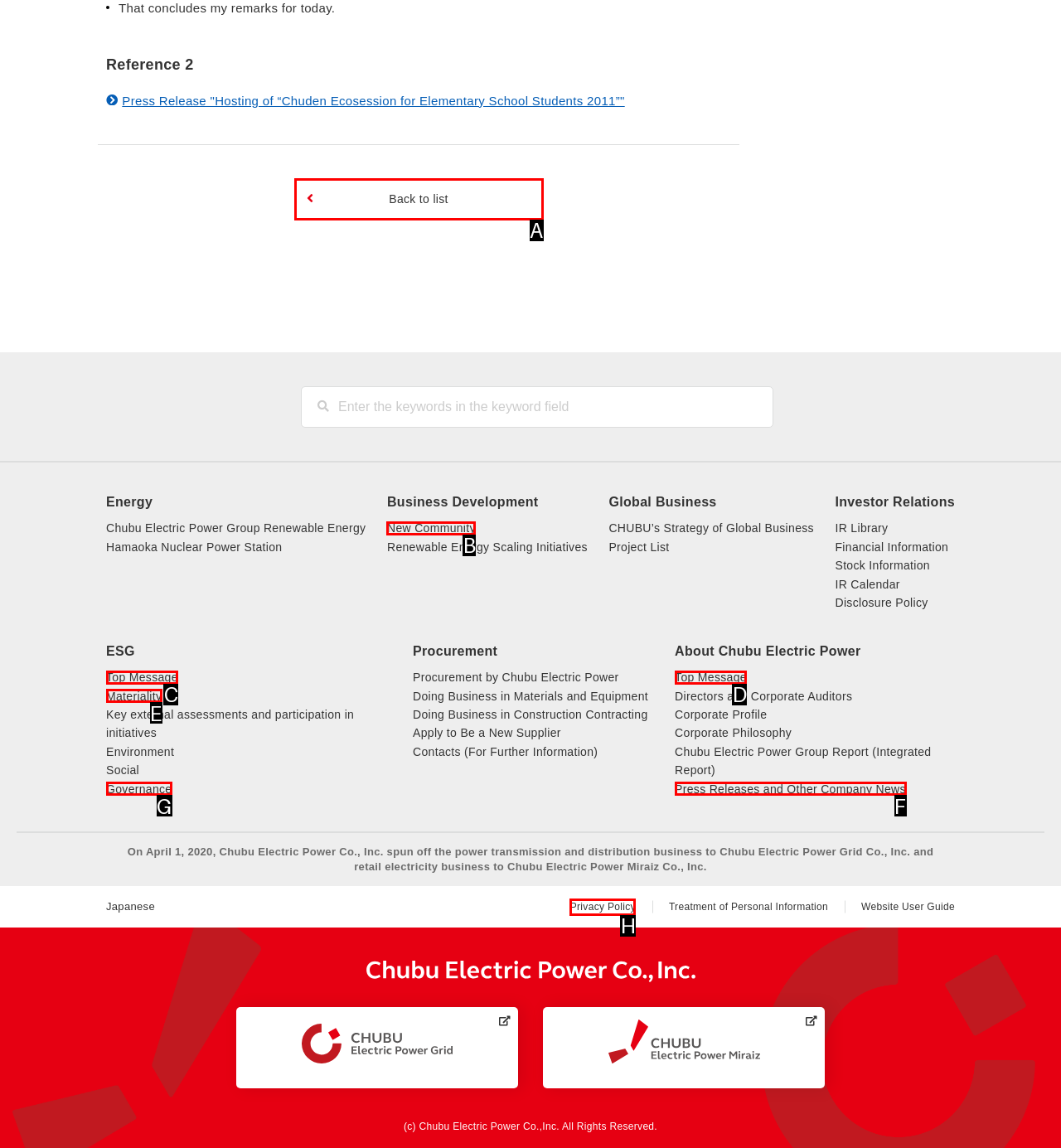Determine the letter of the UI element that you need to click to perform the task: View Press Releases and Other Company News.
Provide your answer with the appropriate option's letter.

F